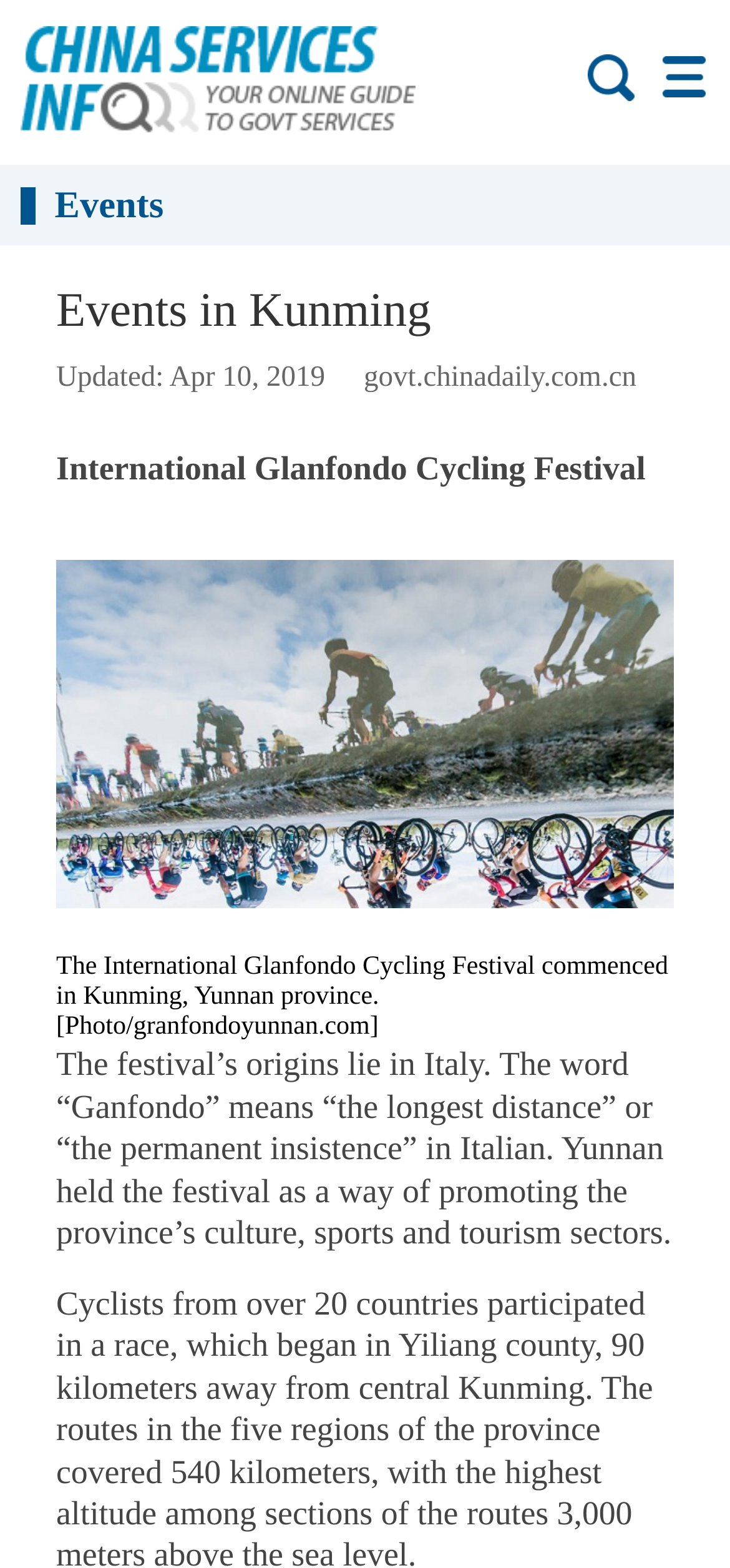Identify the main heading of the webpage and provide its text content.

Events in Kunming